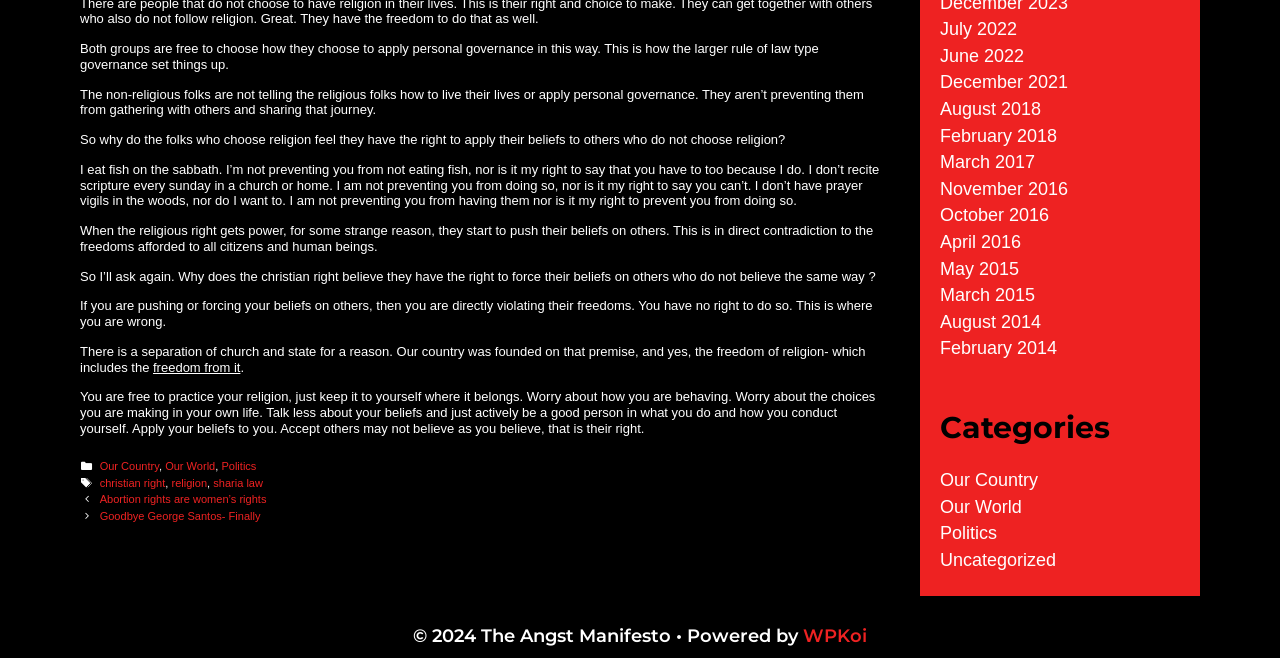Identify the bounding box coordinates for the UI element described as follows: Abortion rights are women’s rights. Use the format (top-left x, top-left y, bottom-right x, bottom-right y) and ensure all values are floating point numbers between 0 and 1.

[0.078, 0.75, 0.208, 0.768]